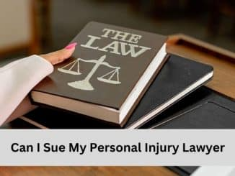Give a detailed account of the visual content in the image.

The image features a close-up view of a person’s hand, adorned with a stylish manicure, resting on a book titled "THE LAW," which prominently displays the scales of justice. This book sits atop two other folders, suggesting a scholarly or professional setting focused on legal matters. Below the image, the text reads, "Can I Sue My Personal Injury Lawyer?" This caption indicates that the content is likely addressing questions related to legal representation and the responsibilities of personal injury lawyers, highlighting concerns potential clients might have regarding their legal rights and options. The ambiance suggests a serious, contemplative tone, relevant to those seeking guidance on legal disputes.